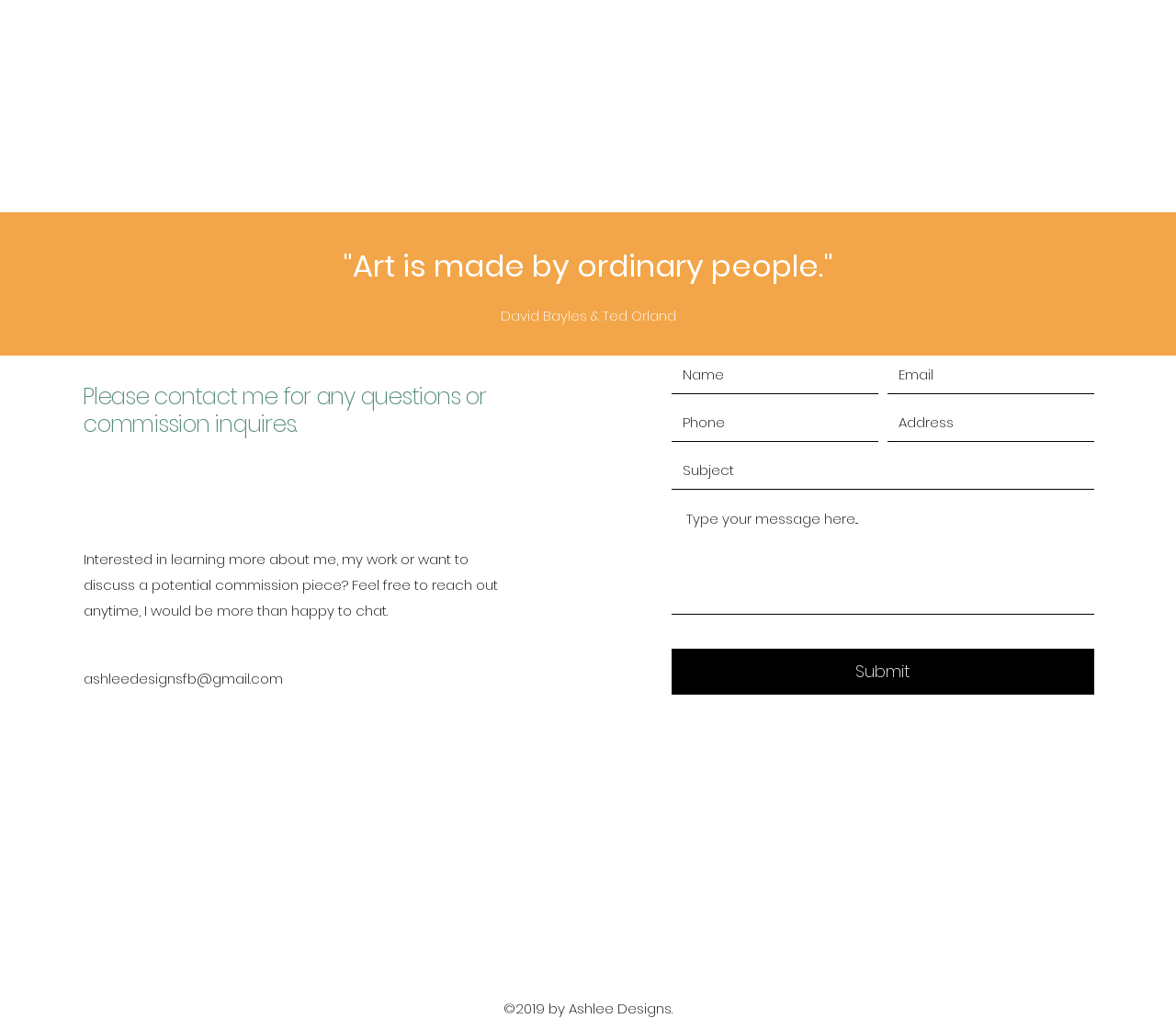Specify the bounding box coordinates of the area to click in order to execute this command: 'enter your name'. The coordinates should consist of four float numbers ranging from 0 to 1, and should be formatted as [left, top, right, bottom].

[0.571, 0.349, 0.747, 0.386]